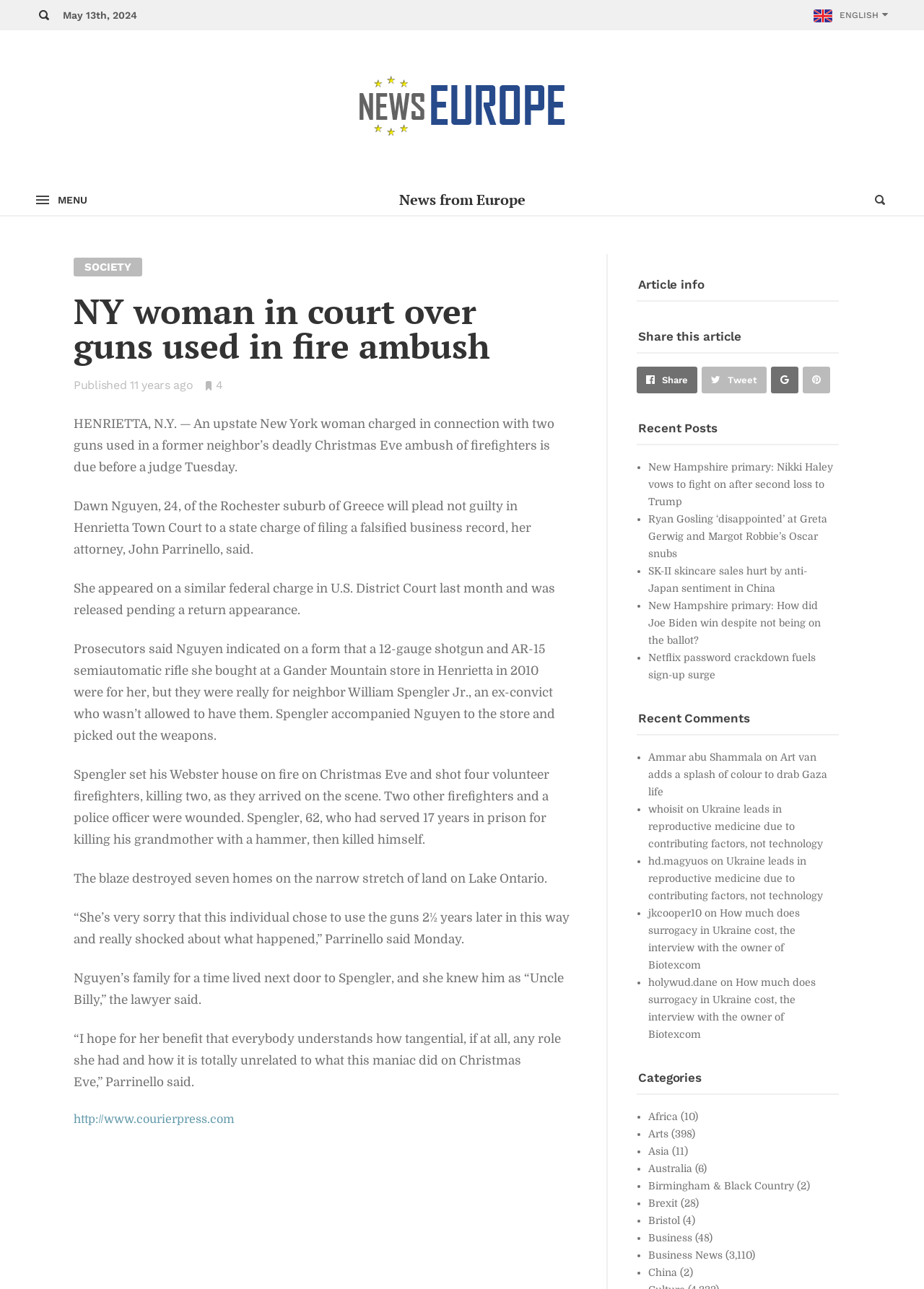What is the name of the woman charged in connection with the guns used in the fire ambush?
Answer with a single word or phrase, using the screenshot for reference.

Dawn Nguyen